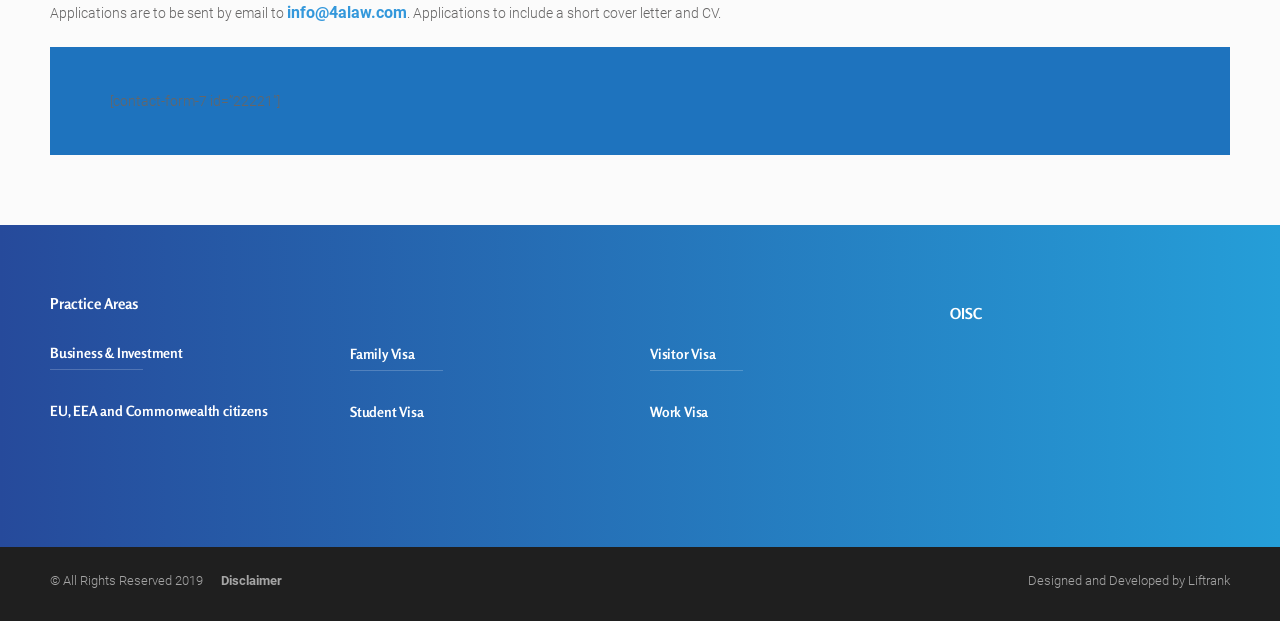Determine the bounding box for the described HTML element: "info@4alaw.com". Ensure the coordinates are four float numbers between 0 and 1 in the format [left, top, right, bottom].

[0.224, 0.005, 0.318, 0.036]